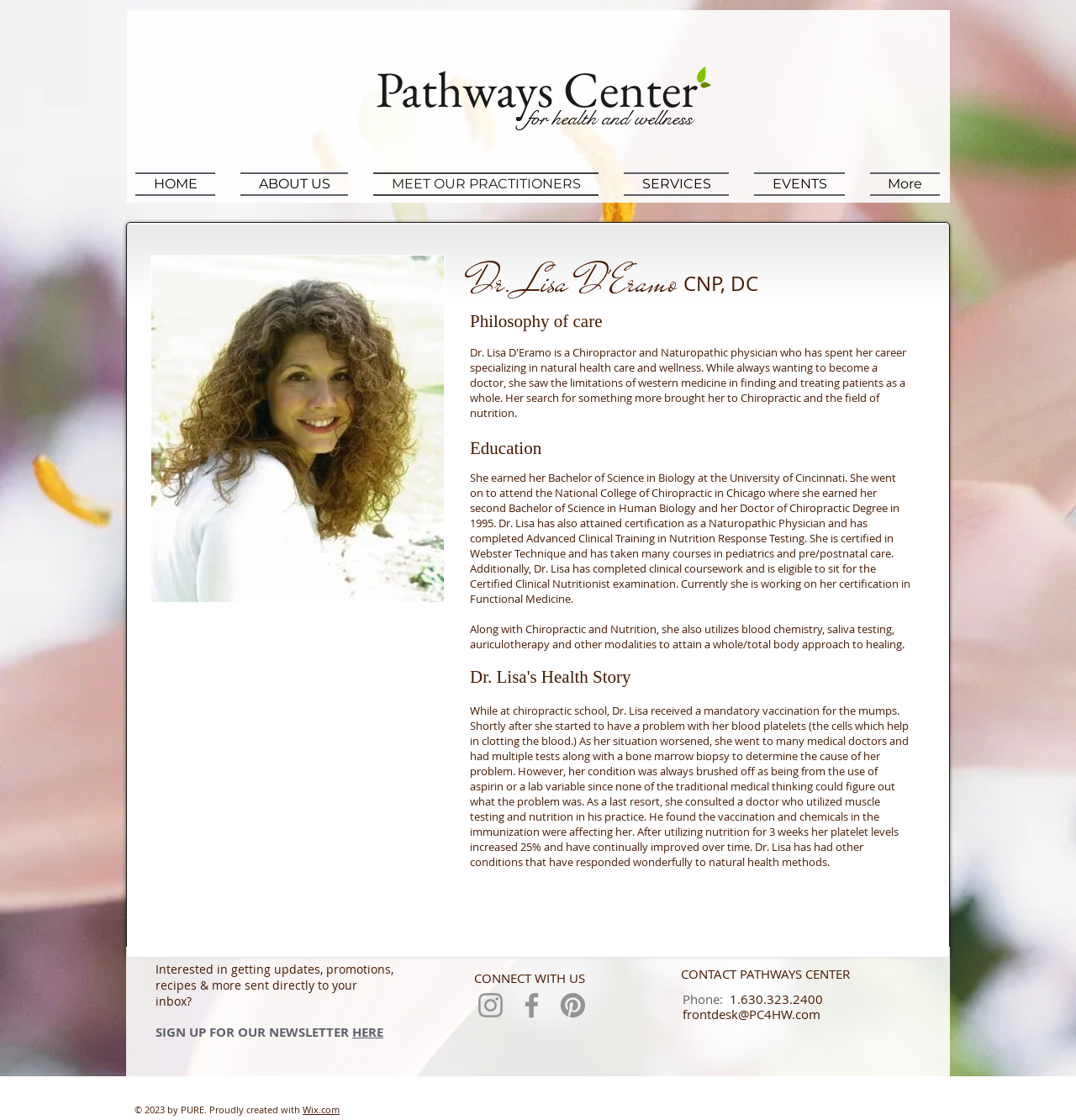Locate the UI element that matches the description HOME in the webpage screenshot. Return the bounding box coordinates in the format (top-left x, top-left y, bottom-right x, bottom-right y), with values ranging from 0 to 1.

[0.126, 0.154, 0.212, 0.174]